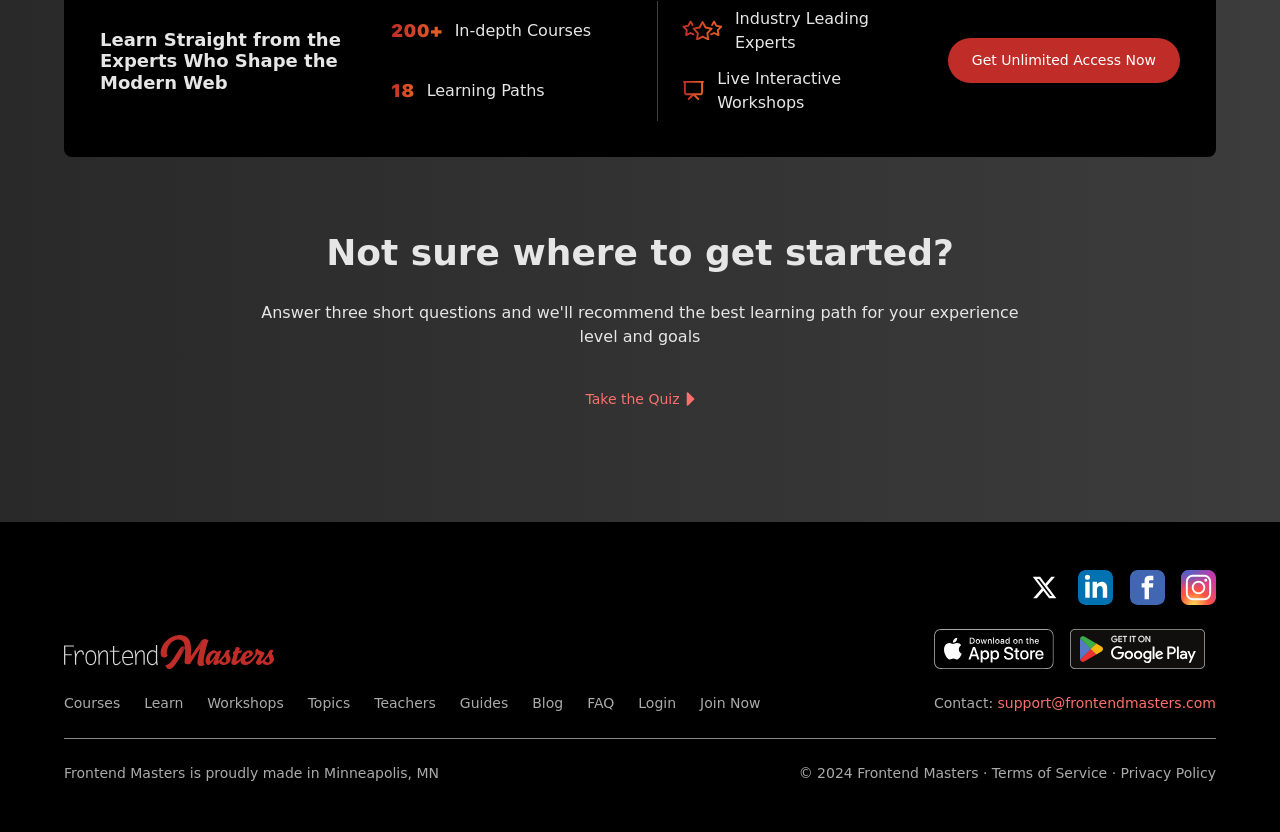Please specify the bounding box coordinates of the clickable section necessary to execute the following command: "Read the article 'Partnership Models Could Be The Future Of Coworking'".

None